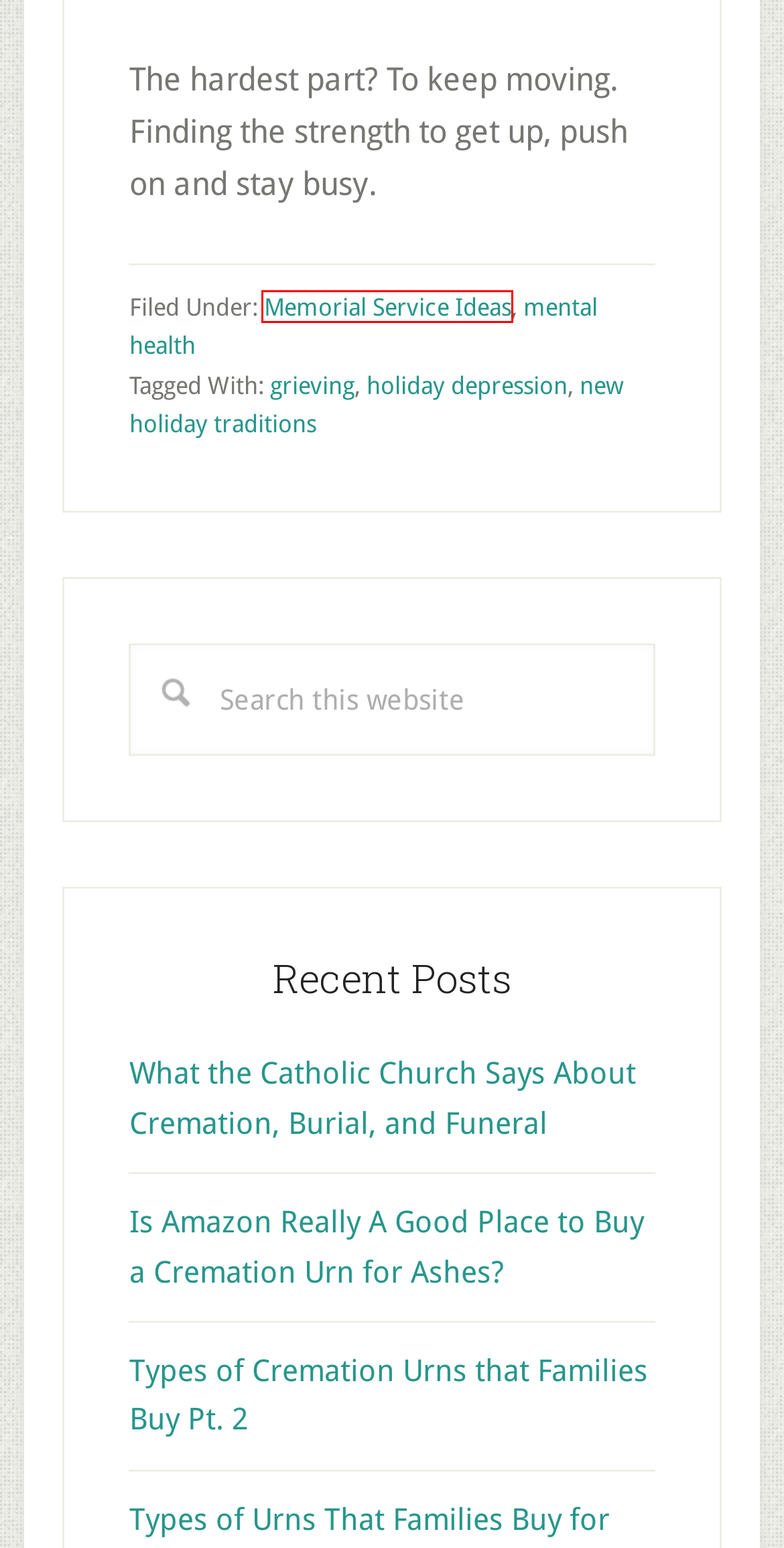A screenshot of a webpage is provided, featuring a red bounding box around a specific UI element. Identify the webpage description that most accurately reflects the new webpage after interacting with the selected element. Here are the candidates:
A. grief recovery | Life in the Garden
B. holiday depression | Life in the Garden
C. Is Amazon Really A Good Place to Buy a Cremation Urn for Ashes? Life in the Garden
D. Types of Cremation Urns that Families Buy Pt. 2 | Life in the Garden
E. new holiday traditions | Life in the Garden
F. What the Catholic Church Says About Cremation, Burial, and Funeral | Life in the Garden
G. Memorial Service Ideas | Life in the Garden
H. About Urn Garden Cremation Urns | Life in the Garden

G